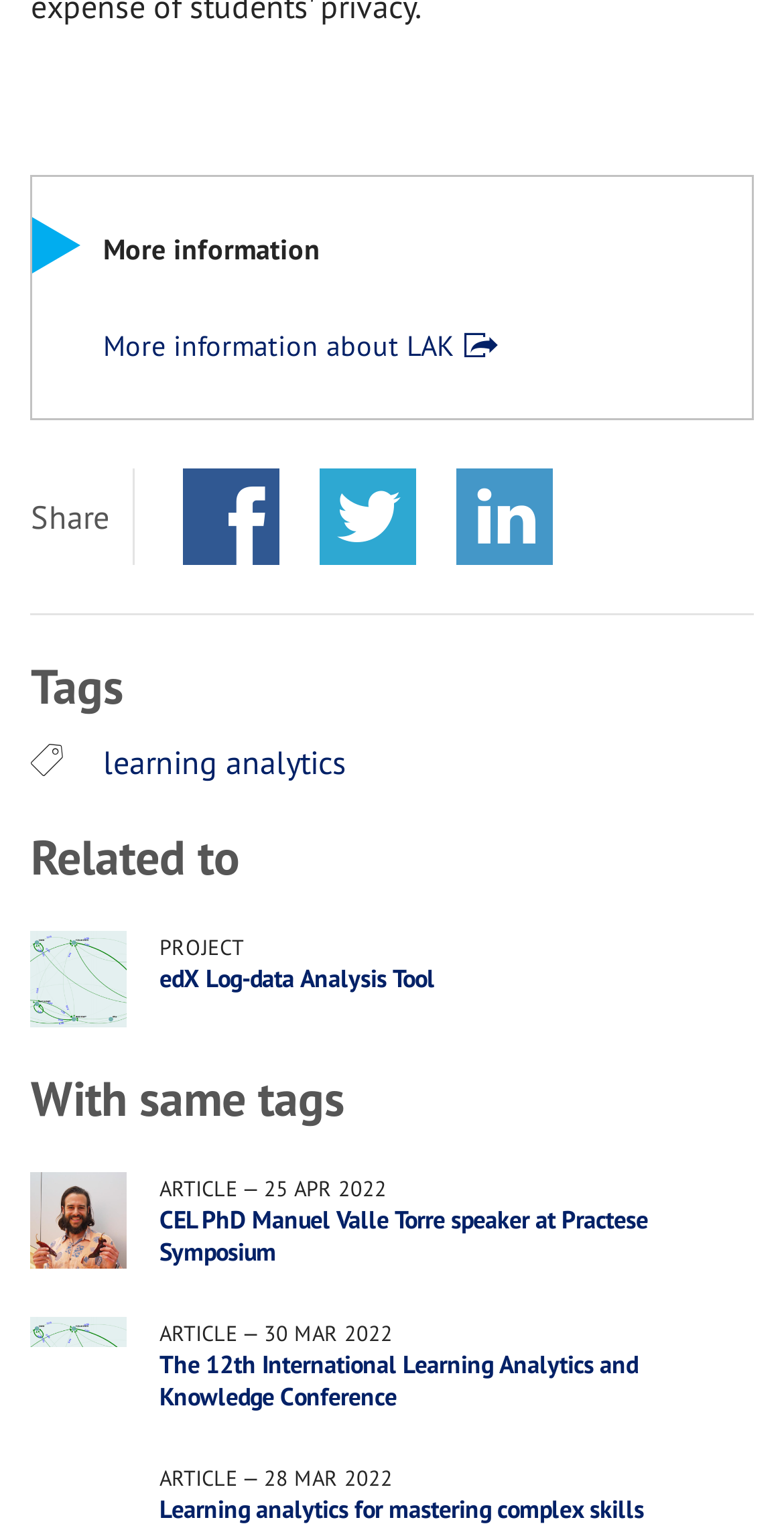With reference to the screenshot, provide a detailed response to the question below:
How many tags are associated with the current article?

I looked at the tags listed under the 'Tags' heading and found only one tag 'learning analytics'.